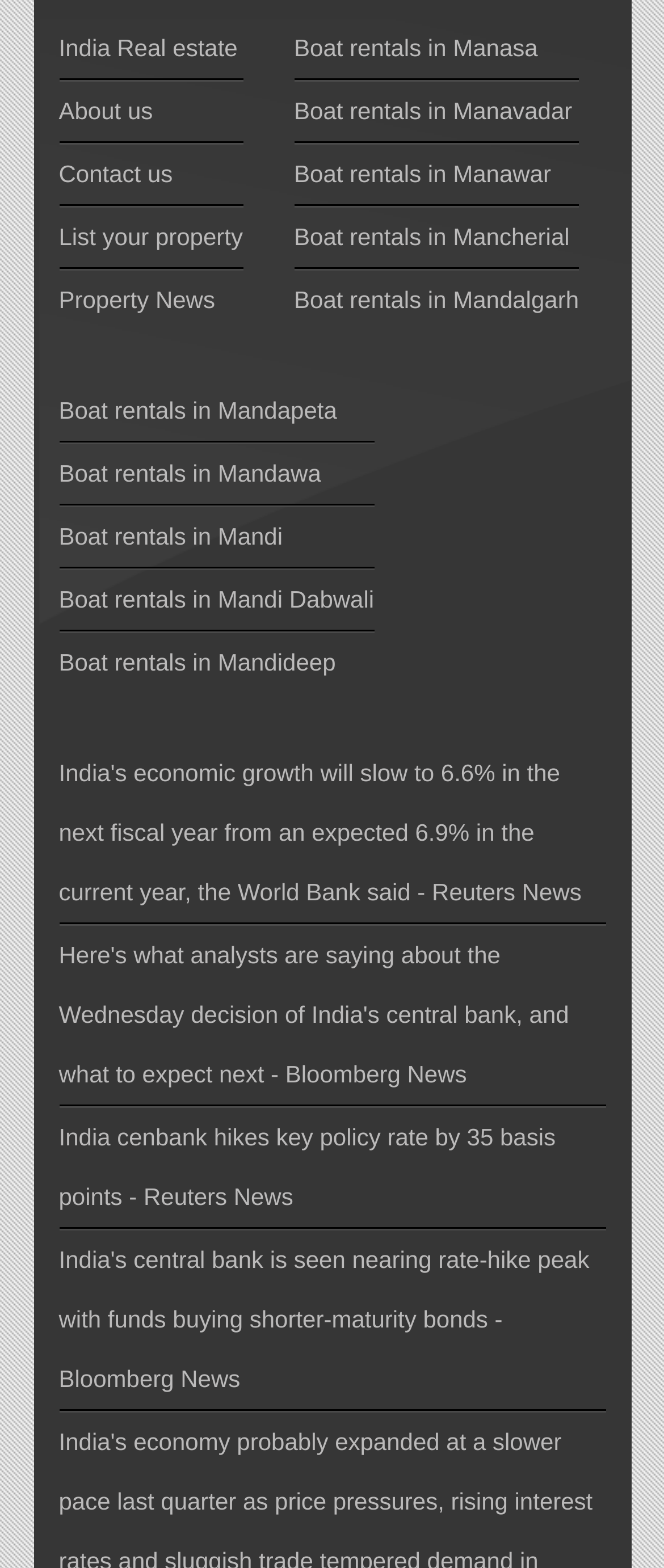Could you indicate the bounding box coordinates of the region to click in order to complete this instruction: "Read about Boat rentals in Manasa".

[0.443, 0.021, 0.81, 0.039]